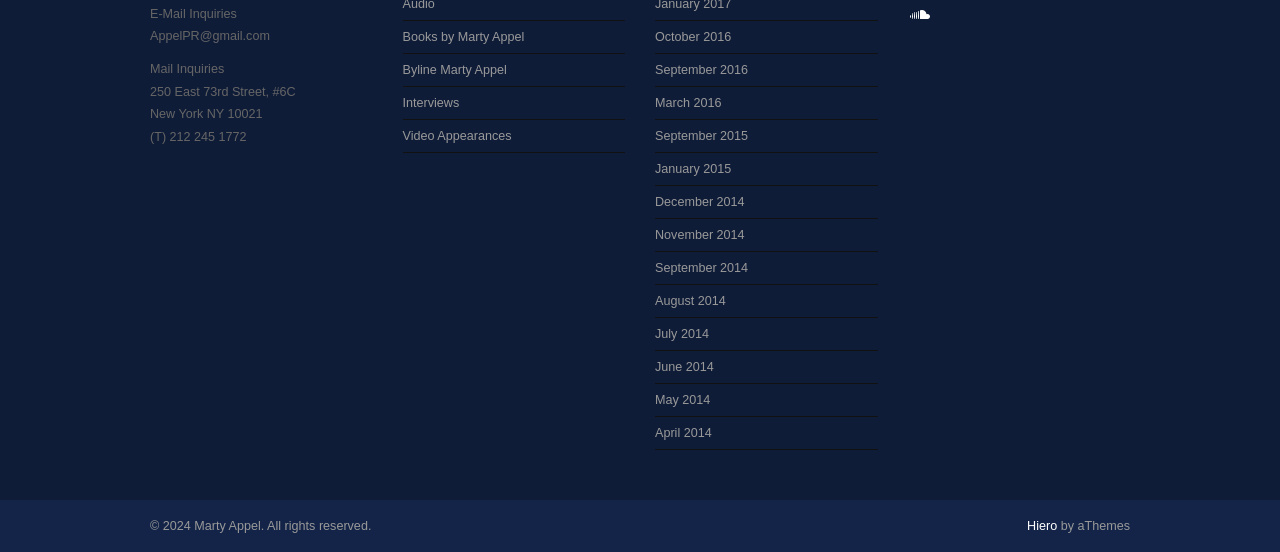Please identify the bounding box coordinates of the clickable area that will fulfill the following instruction: "Go to Hiero". The coordinates should be in the format of four float numbers between 0 and 1, i.e., [left, top, right, bottom].

[0.802, 0.939, 0.826, 0.965]